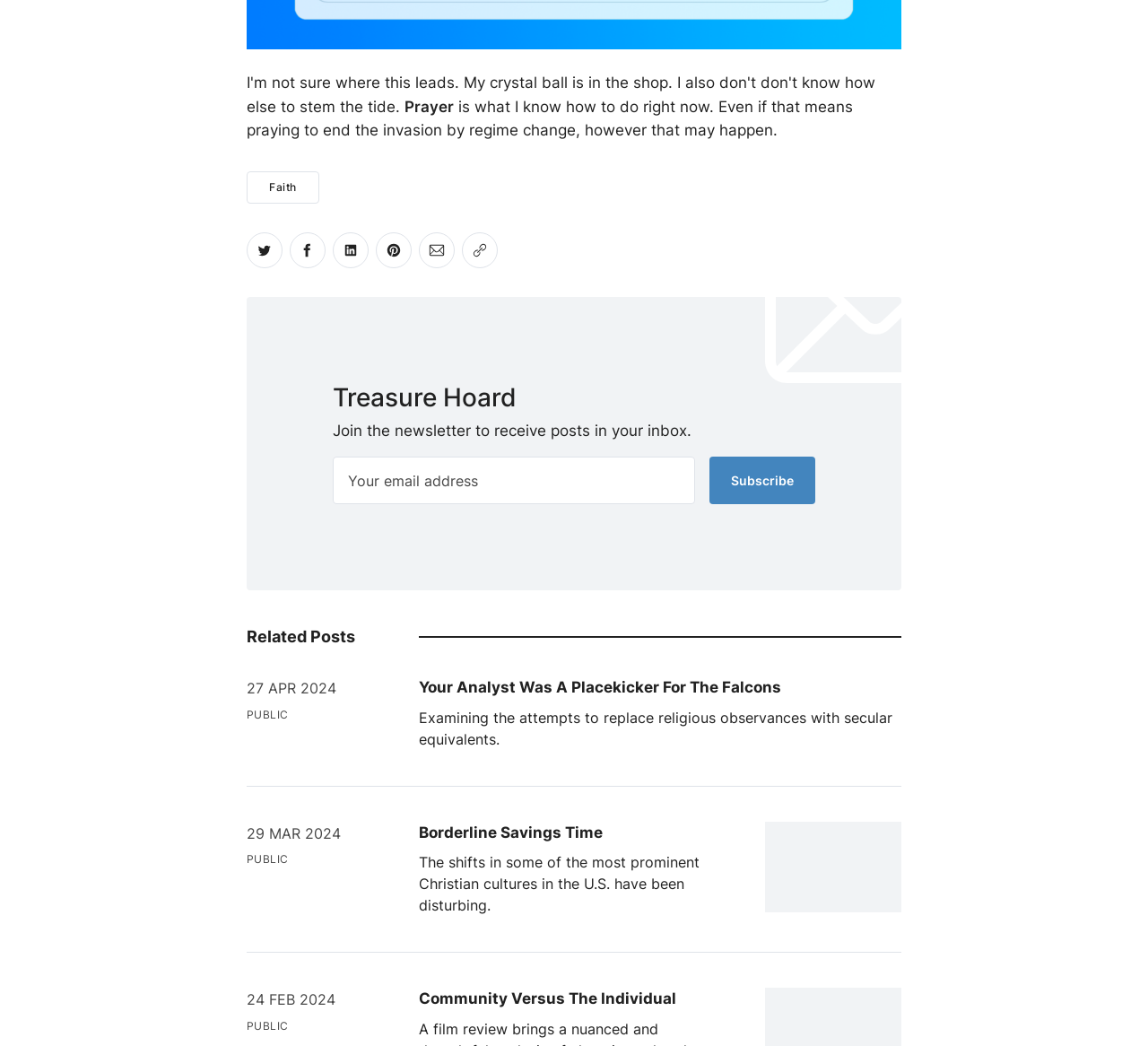Predict the bounding box coordinates of the area that should be clicked to accomplish the following instruction: "Share on Twitter". The bounding box coordinates should consist of four float numbers between 0 and 1, i.e., [left, top, right, bottom].

[0.215, 0.222, 0.246, 0.256]